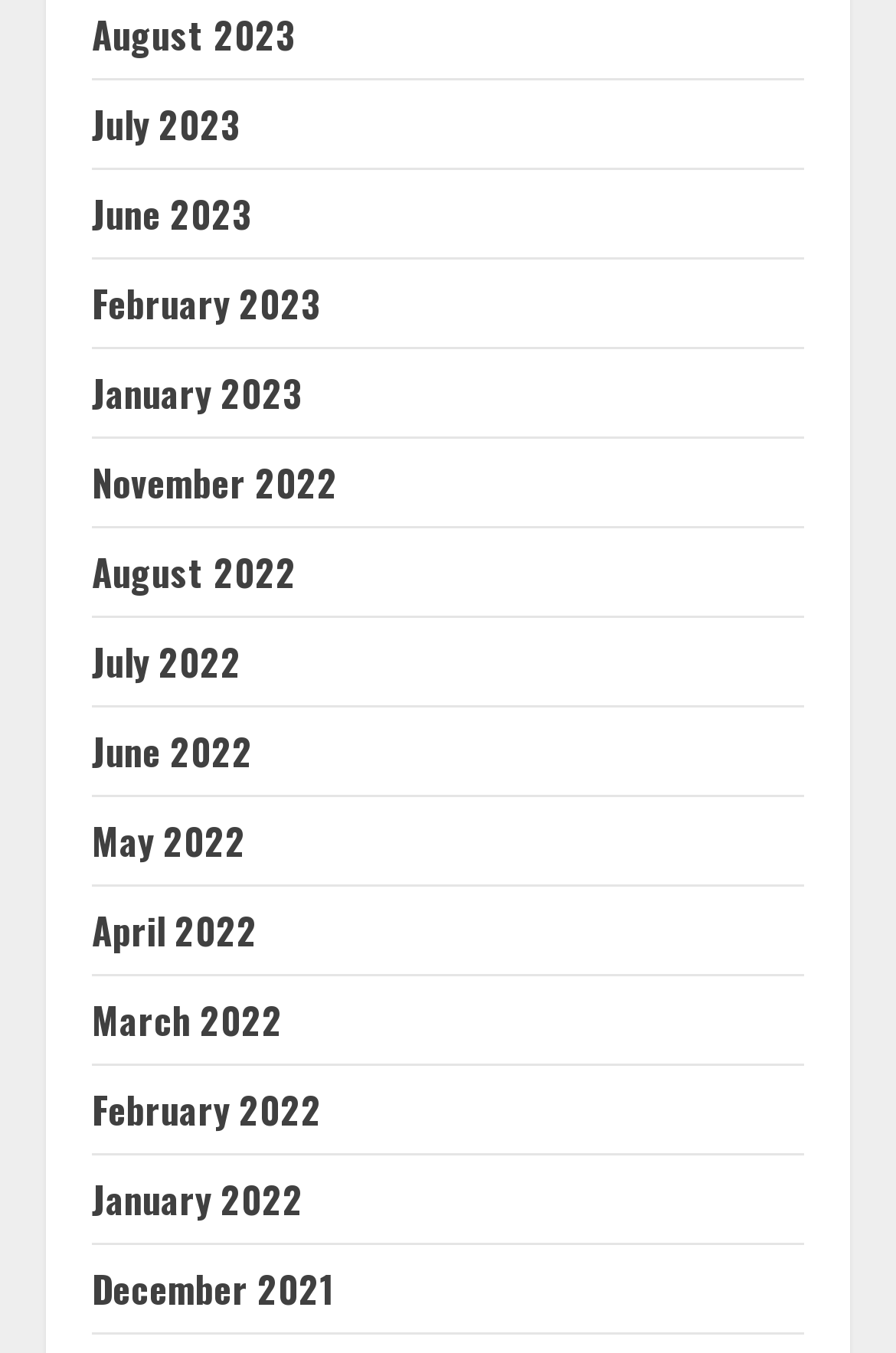Select the bounding box coordinates of the element I need to click to carry out the following instruction: "View July 2022".

[0.103, 0.469, 0.269, 0.509]